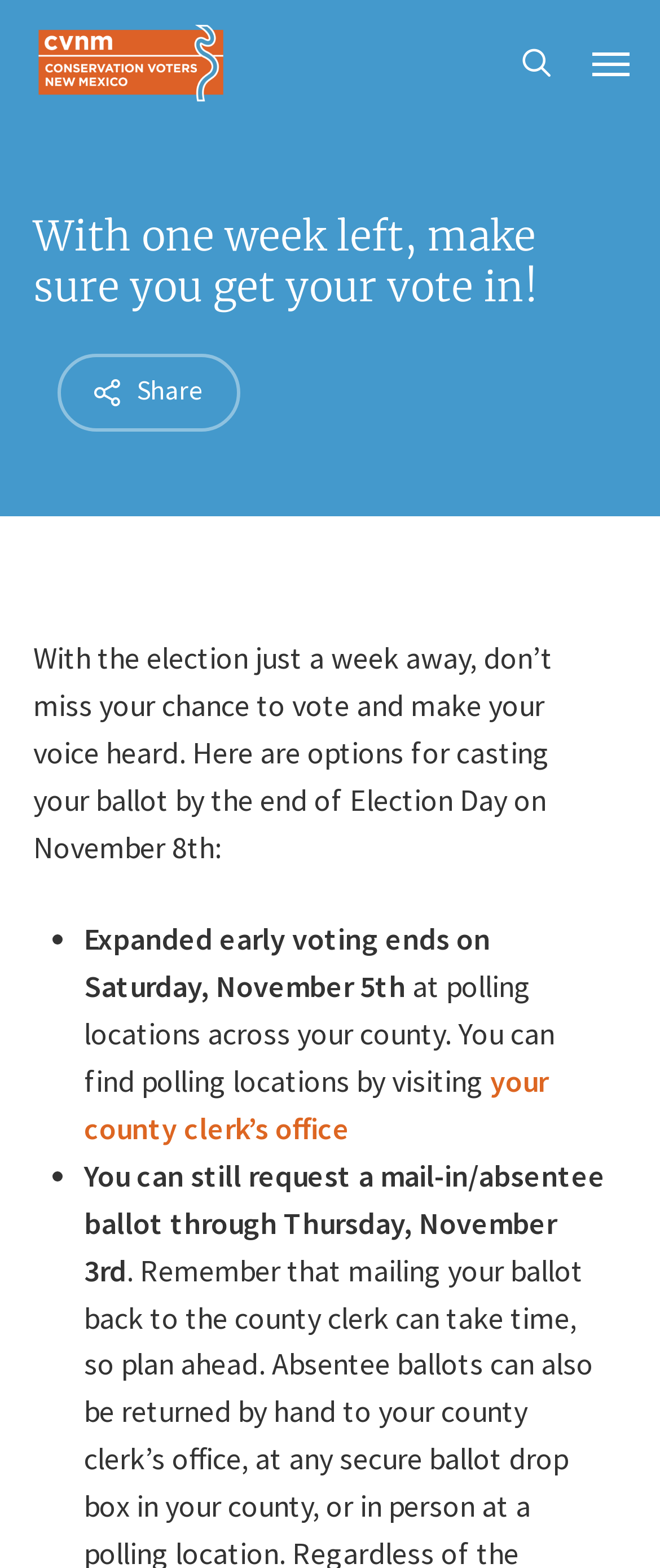Look at the image and answer the question in detail:
What is the last day for early voting?

I found this information by reading the text on the webpage, specifically the sentence 'Expanded early voting ends on Saturday, November 5th'.